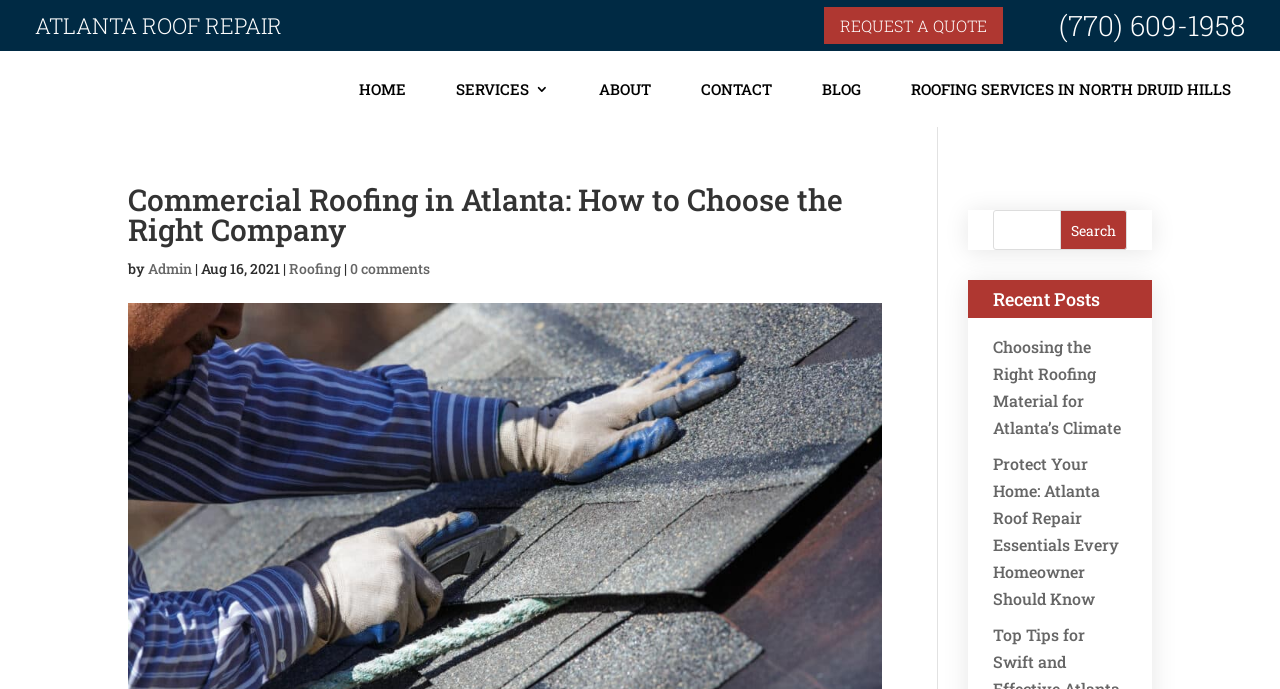What is the text next to the 'Search' button?
Analyze the image and deliver a detailed answer to the question.

I examined the search bar and found that there is no text next to the 'Search' button, only a textbox and a button.